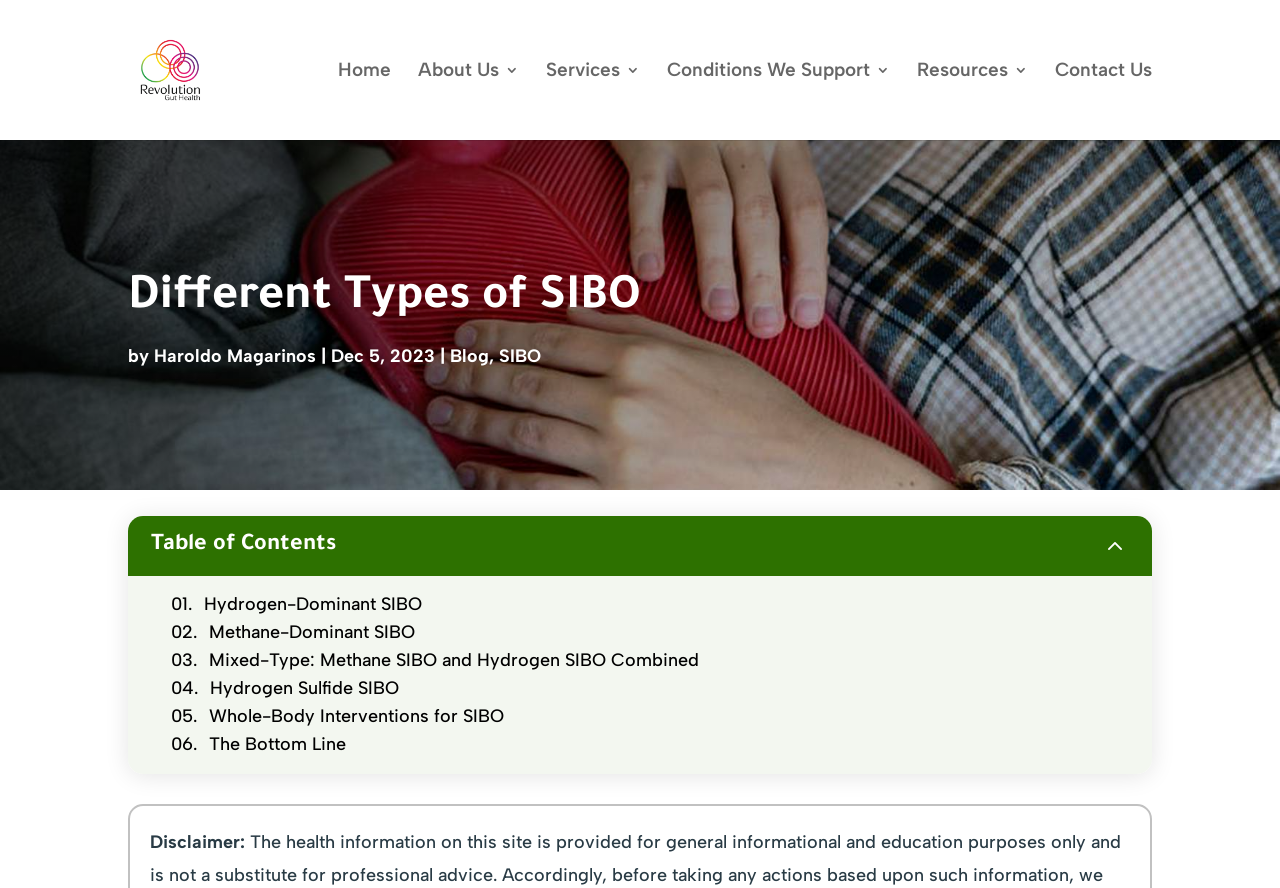Please extract the webpage's main title and generate its text content.

Different Types of SIBO